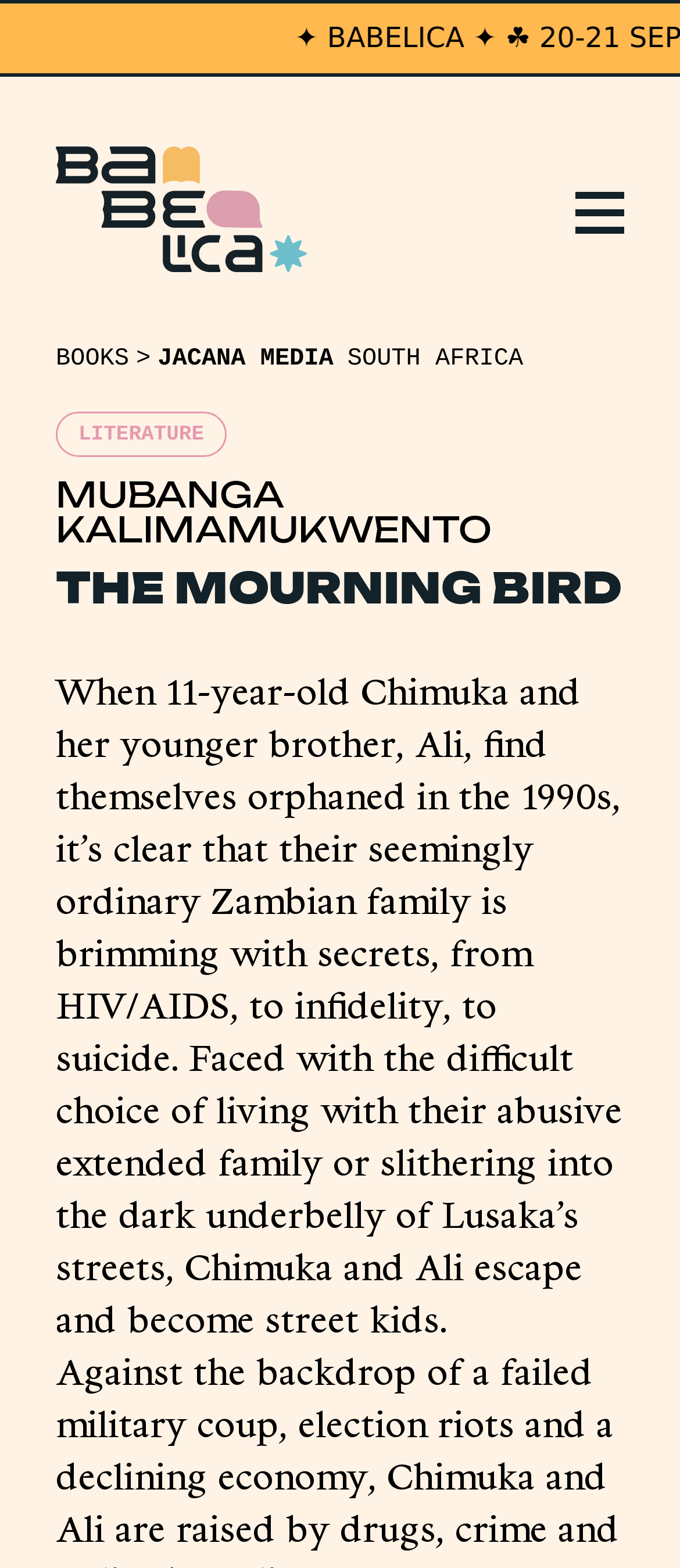Please reply to the following question with a single word or a short phrase:
What is the name of the book?

The Mourning Bird